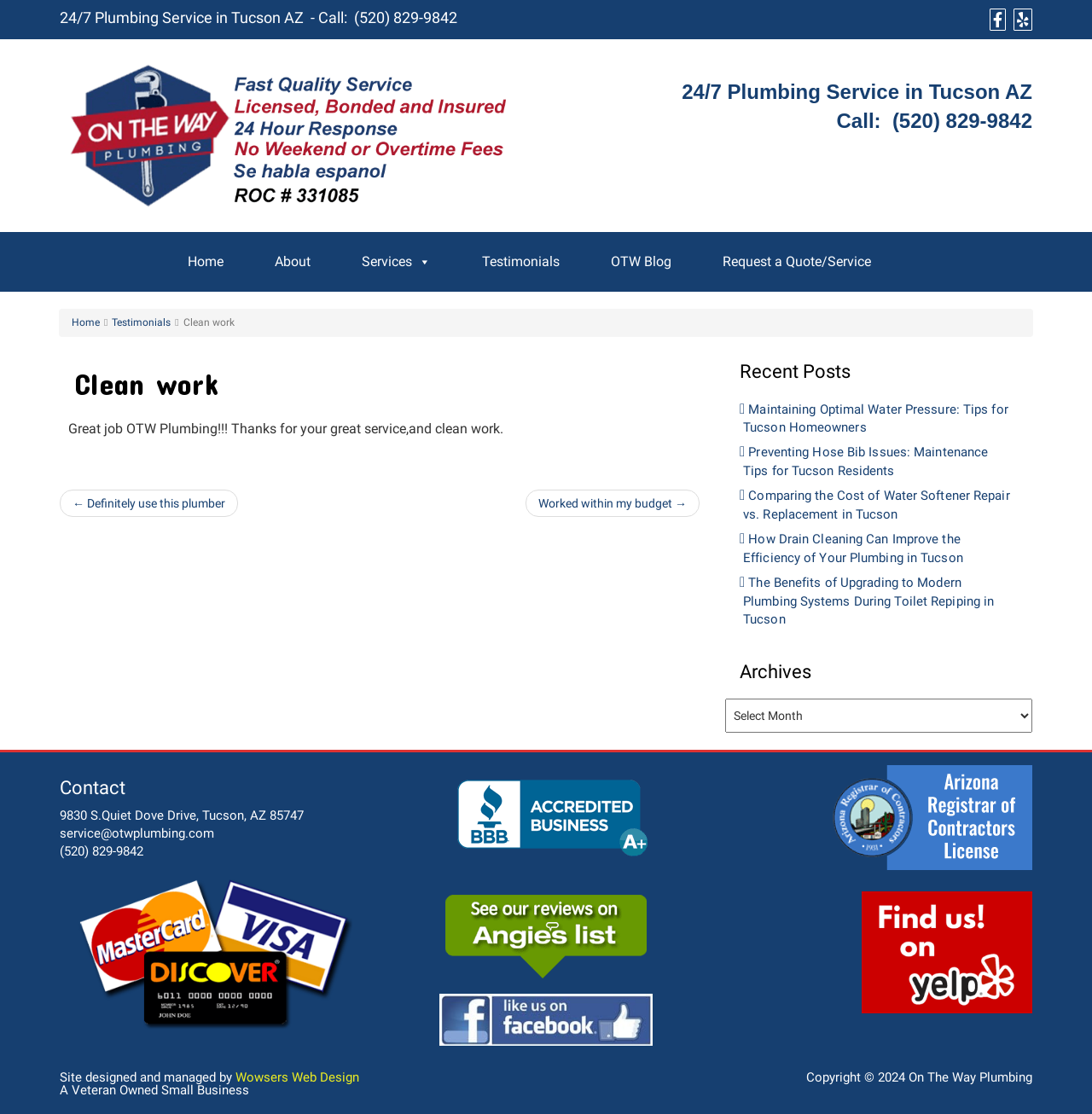What is the name of the company that designed the website?
Based on the content of the image, thoroughly explain and answer the question.

I found the name of the company by looking at the footer section of the webpage, where it is listed as 'Site designed and managed by Wowsers Web Design'.